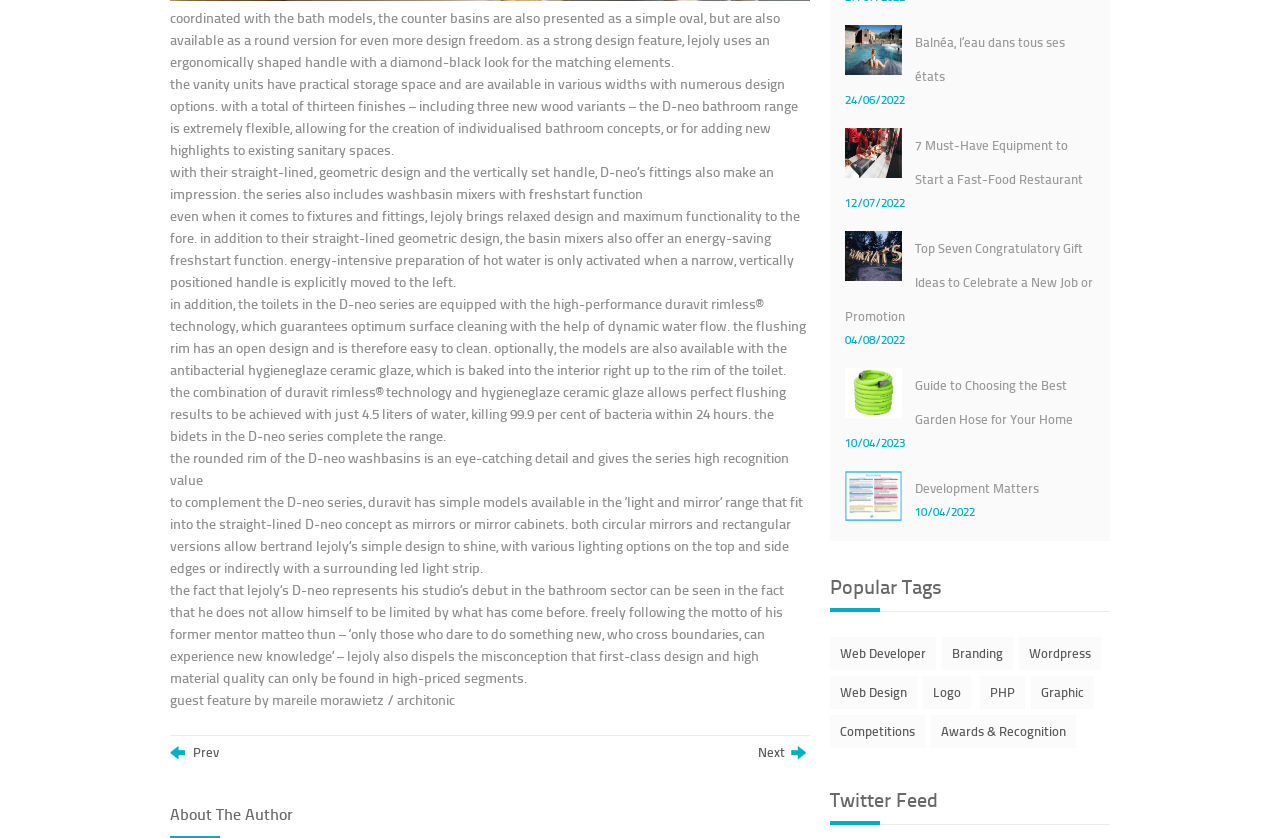Identify the bounding box coordinates for the region of the element that should be clicked to carry out the instruction: "Click on 'Popular Tags'". The bounding box coordinates should be four float numbers between 0 and 1, i.e., [left, top, right, bottom].

[0.648, 0.675, 0.867, 0.73]